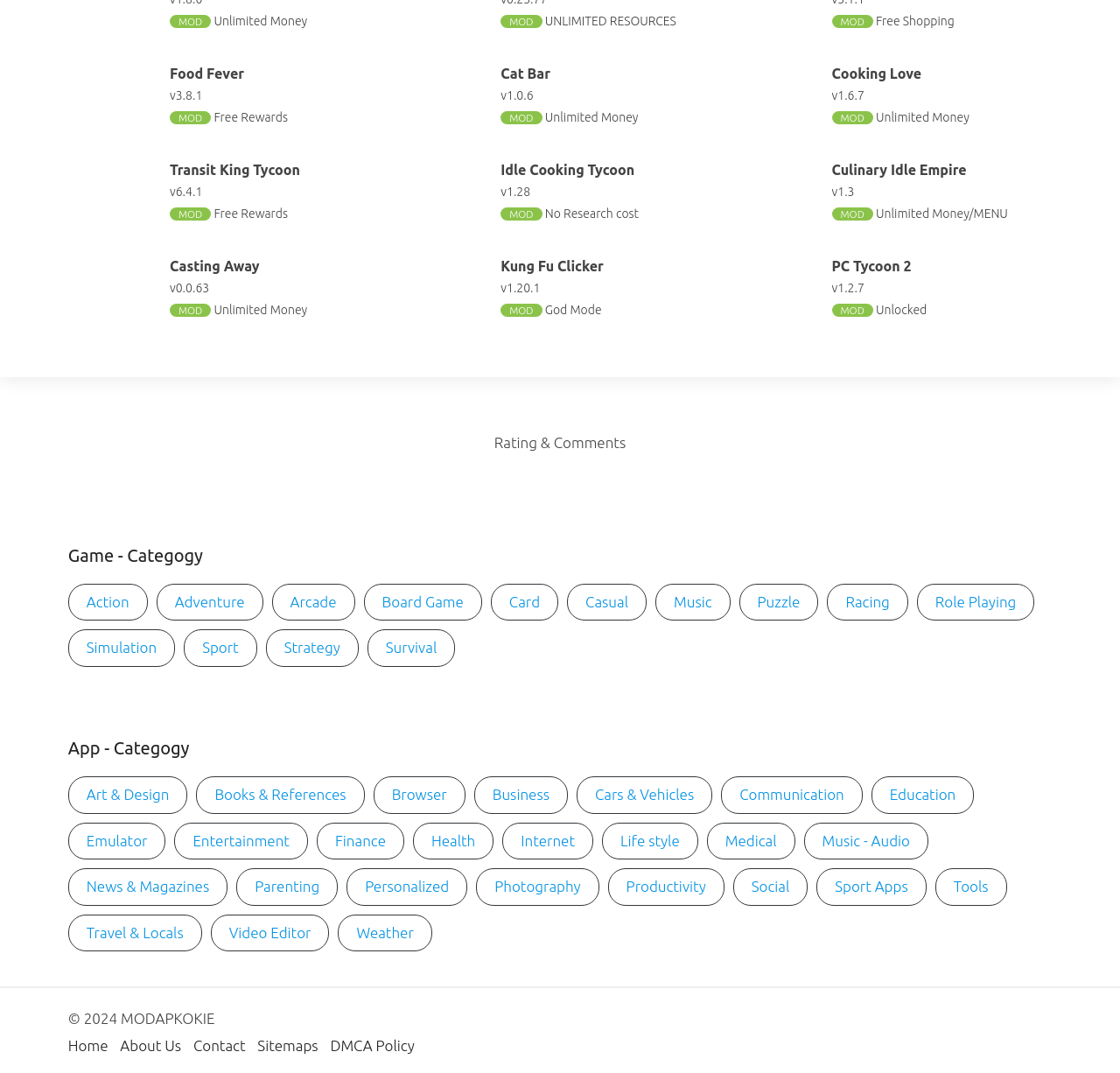Find the bounding box coordinates for the HTML element described as: "DMCA Policy". The coordinates should consist of four float values between 0 and 1, i.e., [left, top, right, bottom].

[0.295, 0.967, 0.37, 0.982]